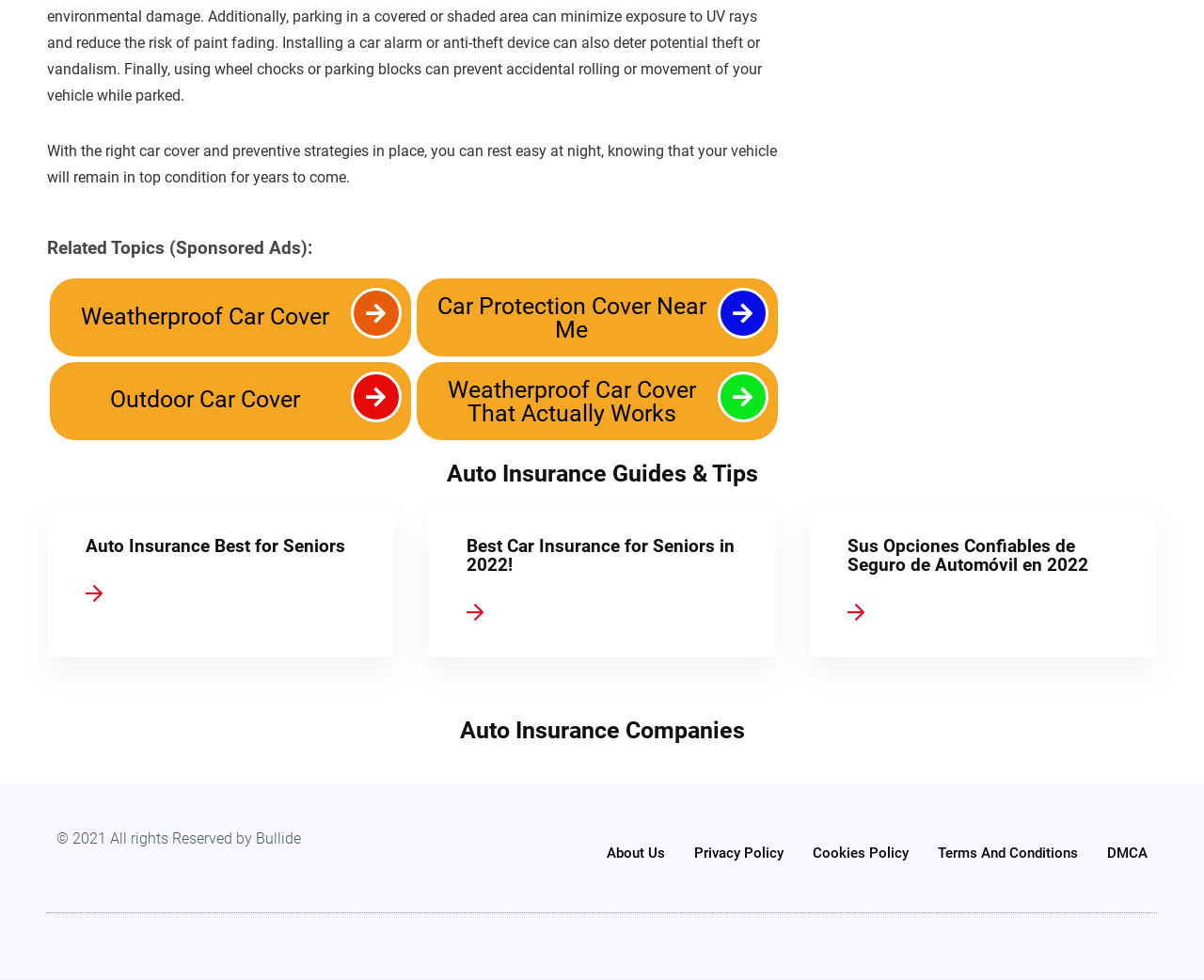Who owns the rights to this webpage?
Using the image as a reference, deliver a detailed and thorough answer to the question.

The rights to this webpage are owned by Bullide, which can be seen from the static text at the bottom of the webpage, '© 2021 All rights Reserved by Bullide'.